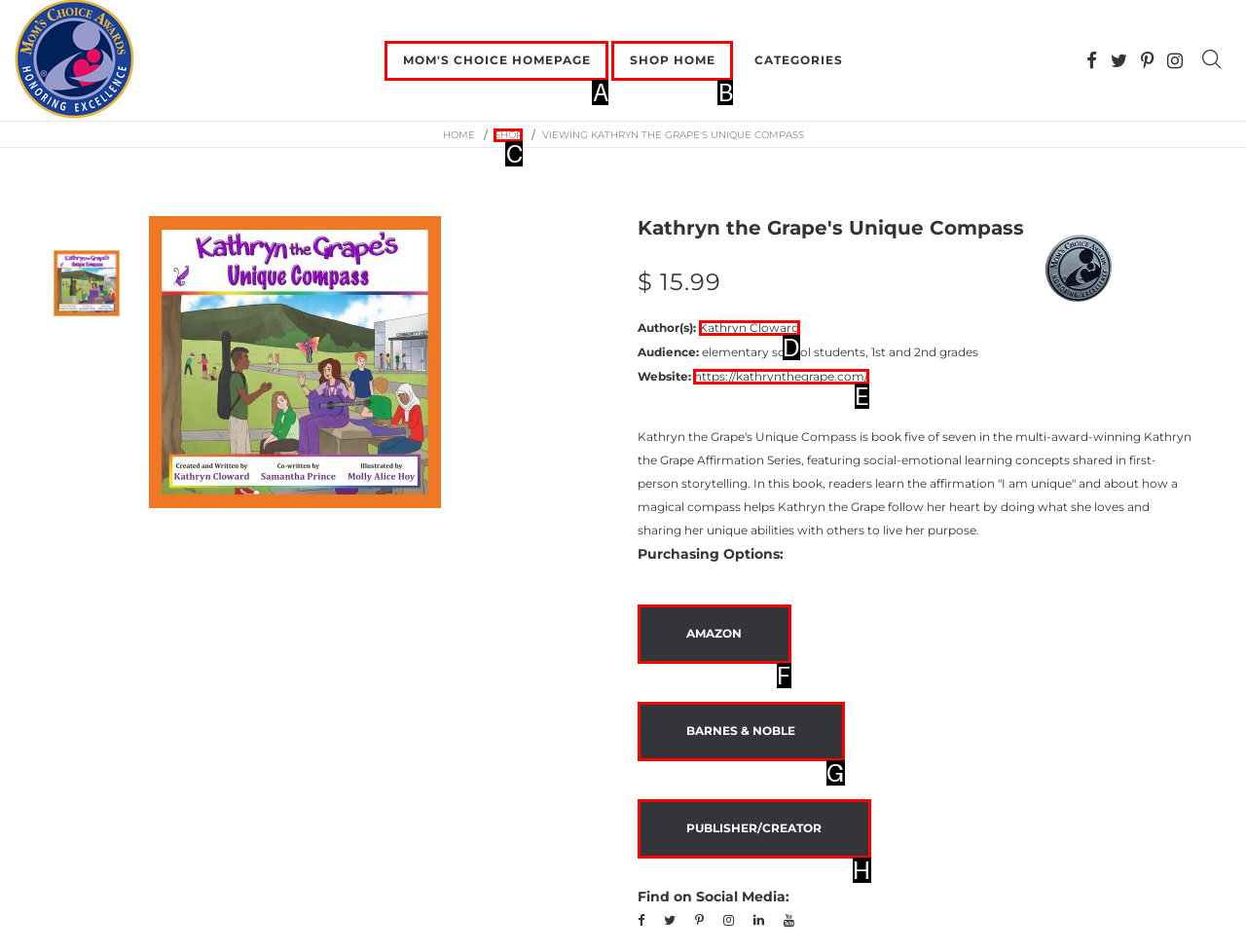Identify the correct UI element to click to achieve the task: Visit author's website.
Answer with the letter of the appropriate option from the choices given.

E